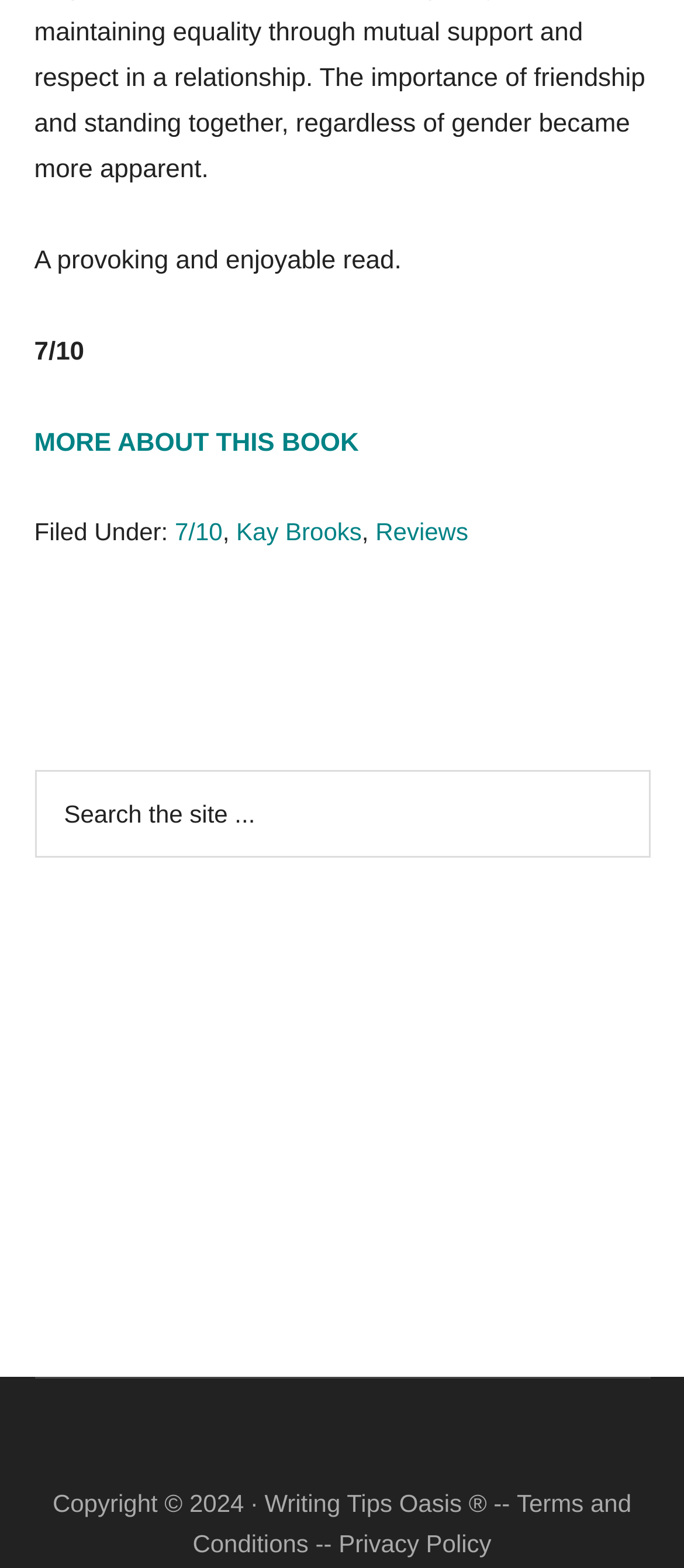What is the purpose of the search box?
Please look at the screenshot and answer in one word or a short phrase.

Search the site